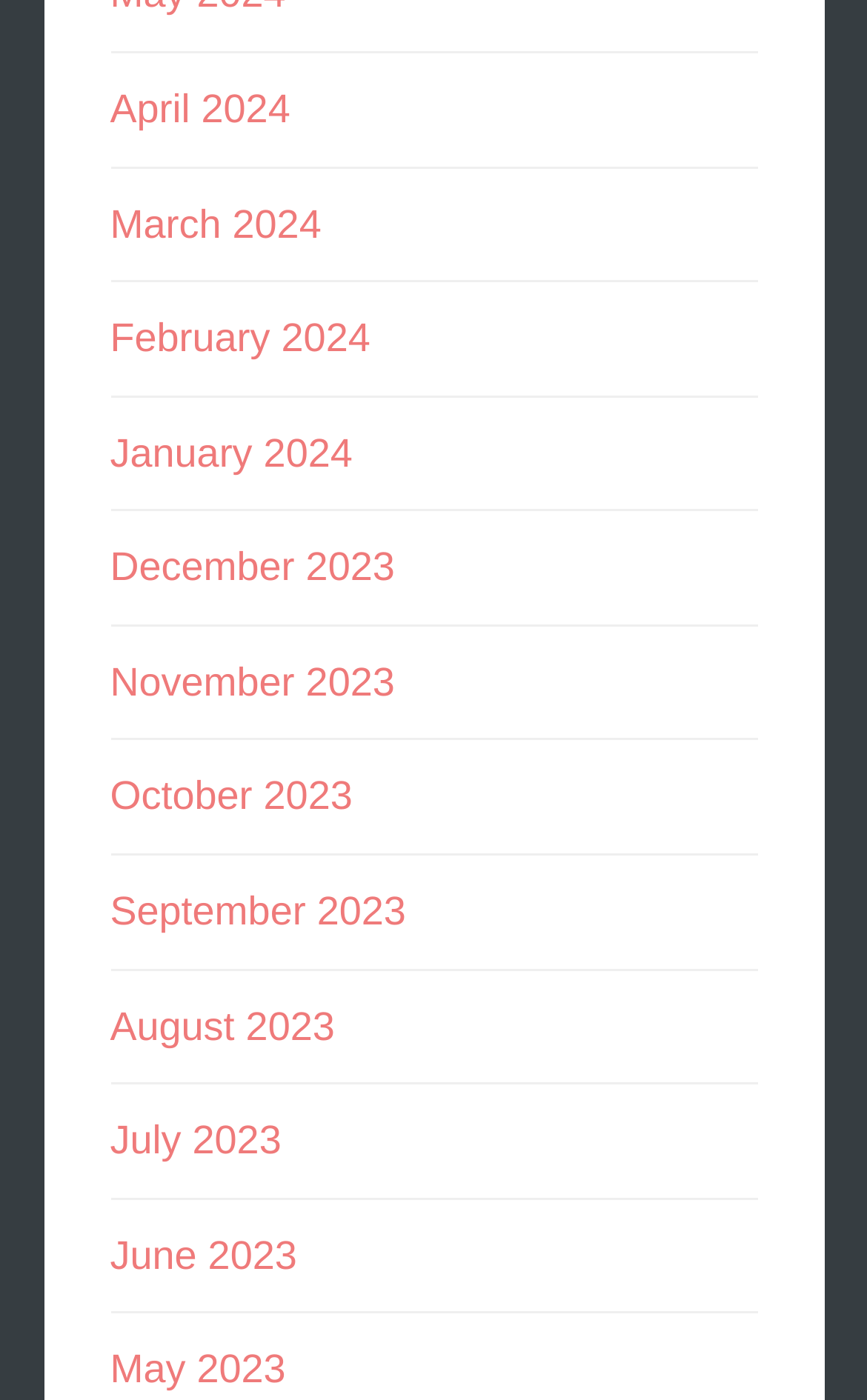What is the position of the link for August 2023?
Kindly answer the question with as much detail as you can.

I examined the list of links and found that the link for August 2023 is the seventh link from the top, with a bounding box coordinate of [0.127, 0.717, 0.386, 0.749]. This indicates its vertical position on the webpage relative to the other links.